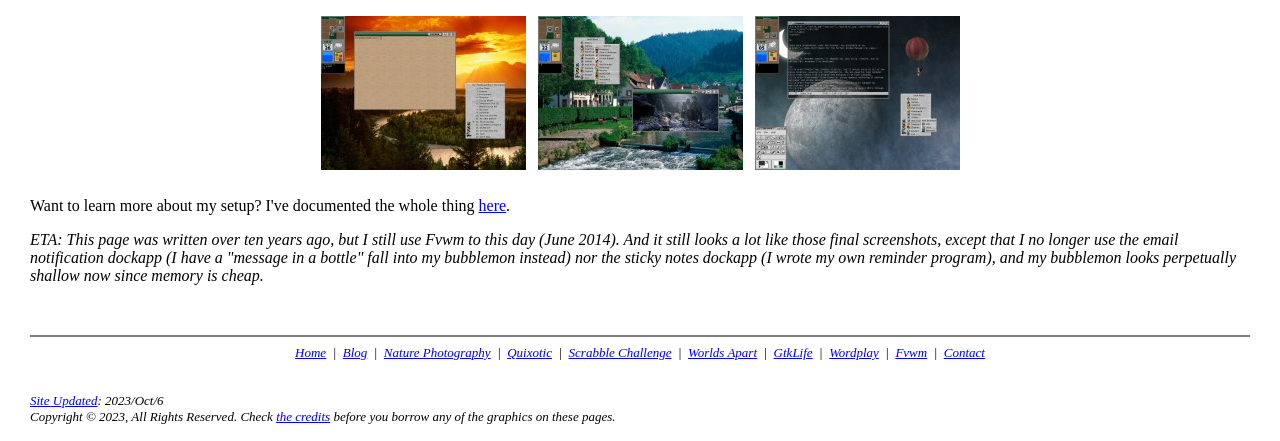Find the bounding box coordinates for the UI element whose description is: "Nature Photography". The coordinates should be four float numbers between 0 and 1, in the format [left, top, right, bottom].

[0.3, 0.782, 0.383, 0.816]